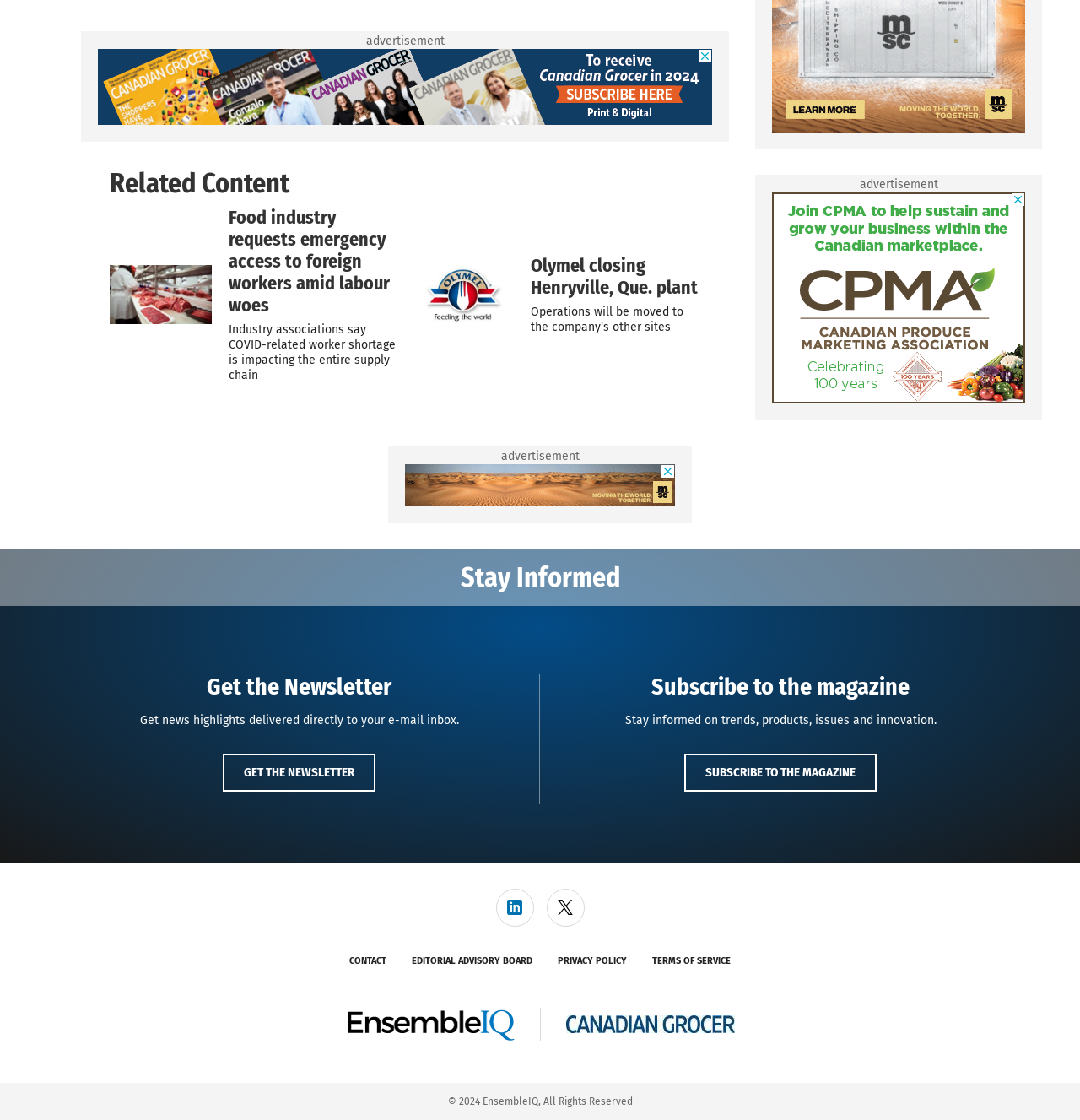Identify the bounding box coordinates of the section that should be clicked to achieve the task described: "Click on the 'Food industry requests emergency access to foreign workers amid labour woes' link".

[0.212, 0.185, 0.369, 0.288]